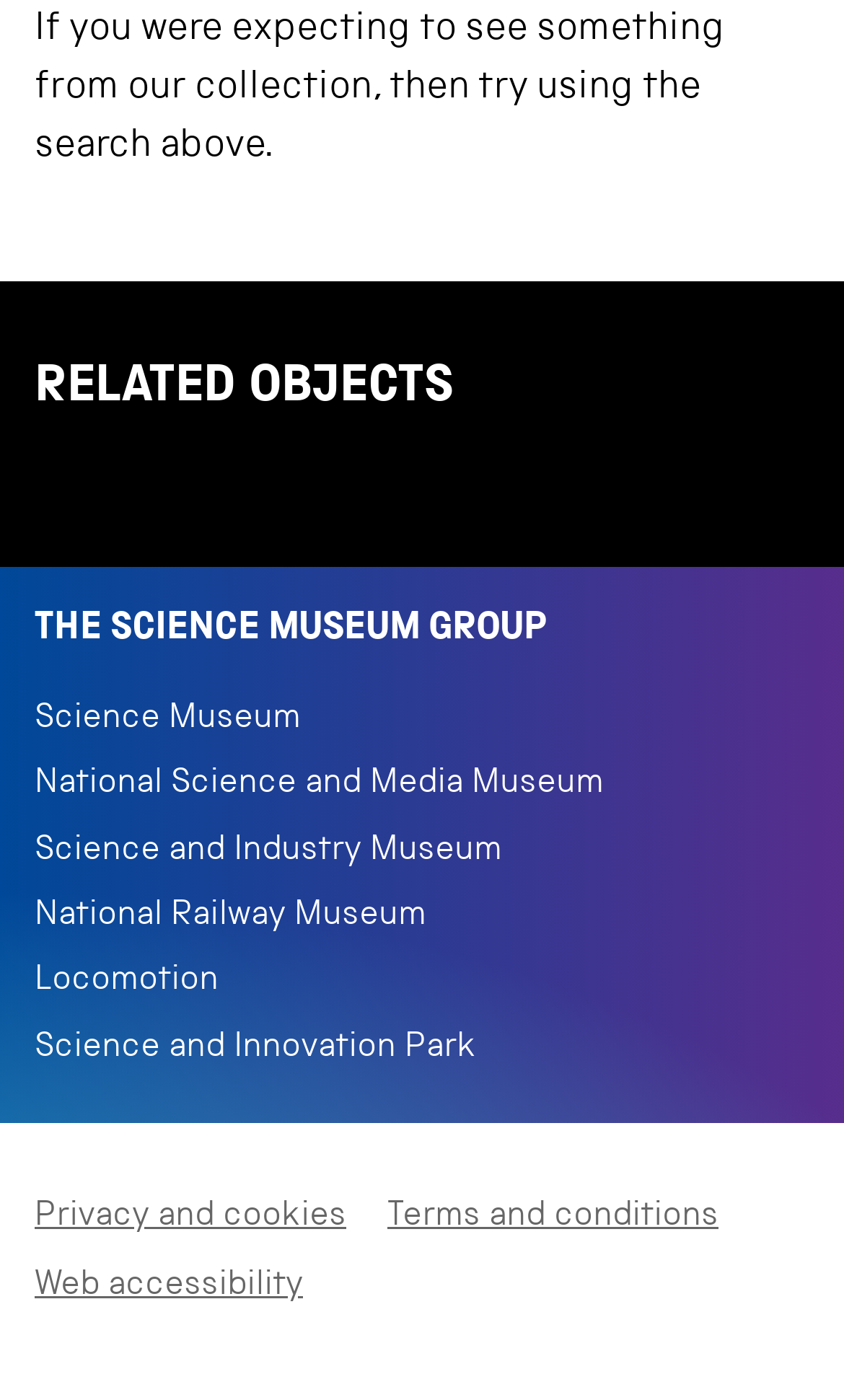Provide the bounding box coordinates of the HTML element this sentence describes: "Terms and conditions". The bounding box coordinates consist of four float numbers between 0 and 1, i.e., [left, top, right, bottom].

[0.459, 0.858, 0.851, 0.883]